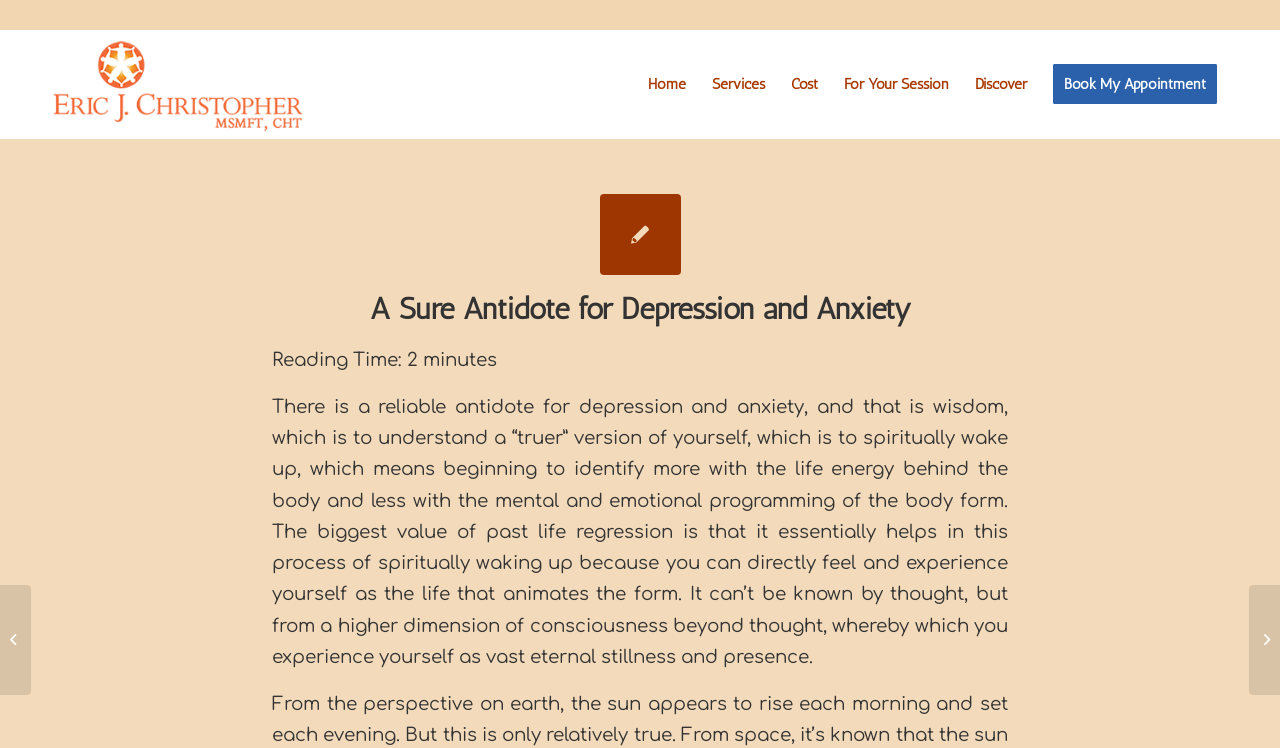Please specify the coordinates of the bounding box for the element that should be clicked to carry out this instruction: "Learn about the services offered". The coordinates must be four float numbers between 0 and 1, formatted as [left, top, right, bottom].

[0.546, 0.039, 0.608, 0.186]